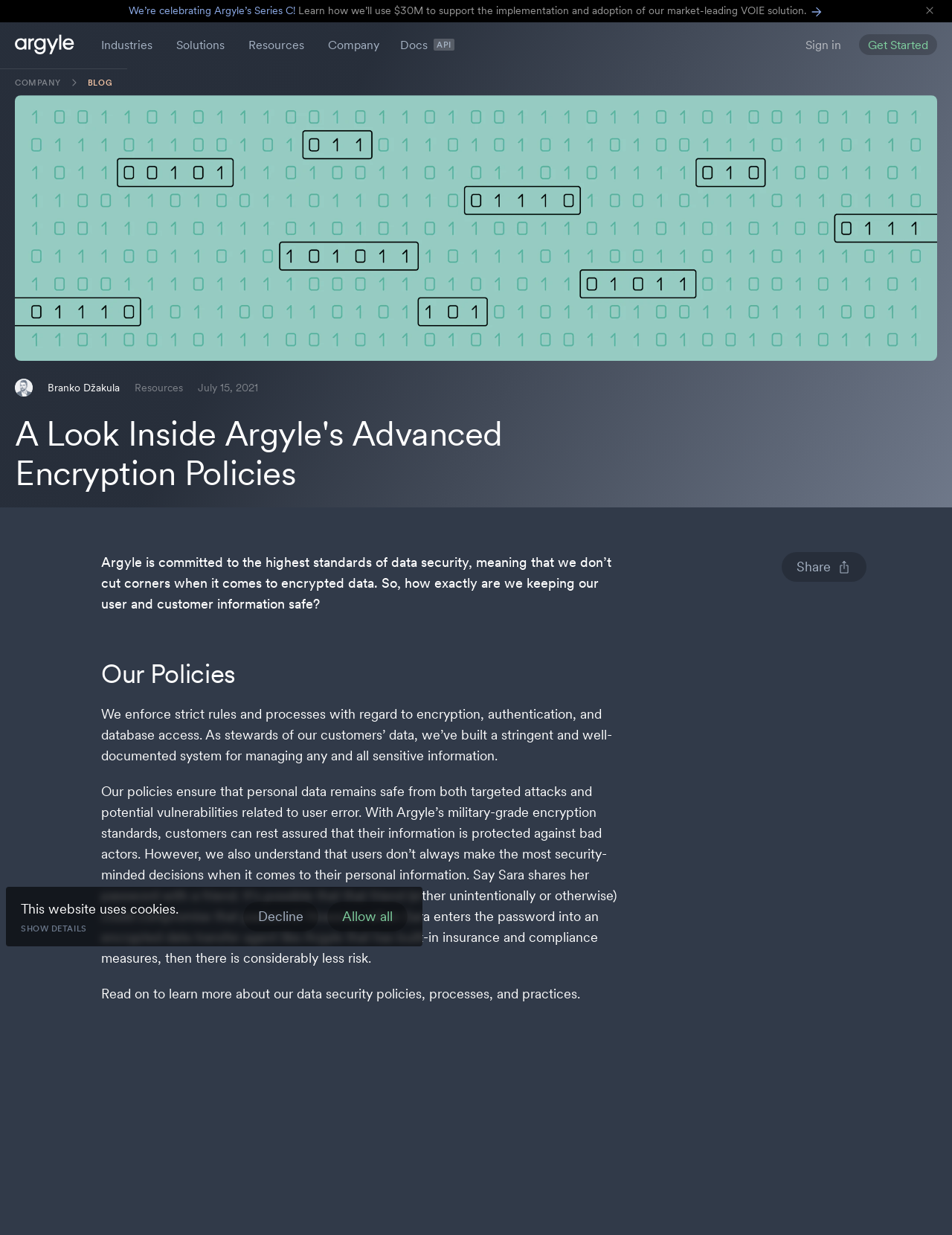Give a concise answer using one word or a phrase to the following question:
What is the text of the first link on the webpage?

We’re celebrating Argyle’s Series C!